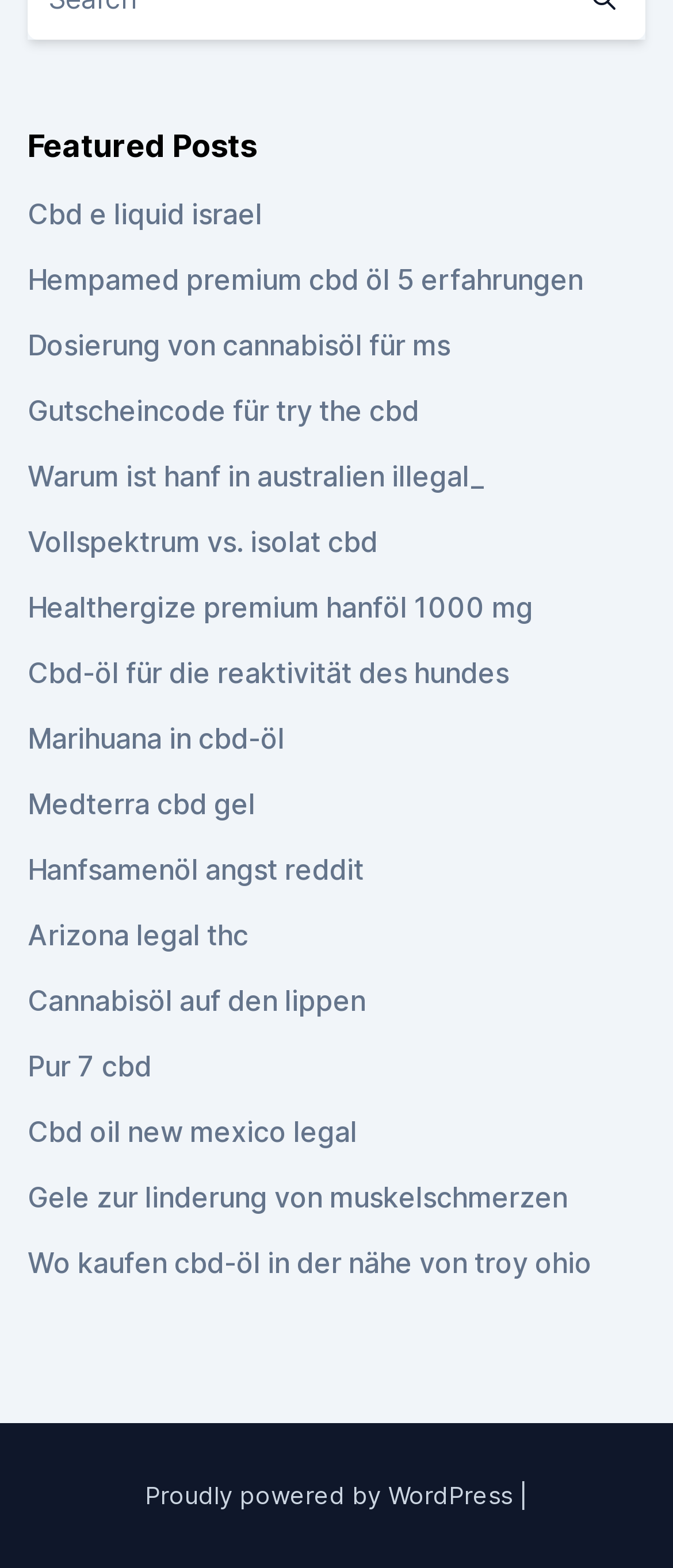Please identify the bounding box coordinates for the region that you need to click to follow this instruction: "Check out 'Gutscheincode für try the cbd'".

[0.041, 0.251, 0.623, 0.273]